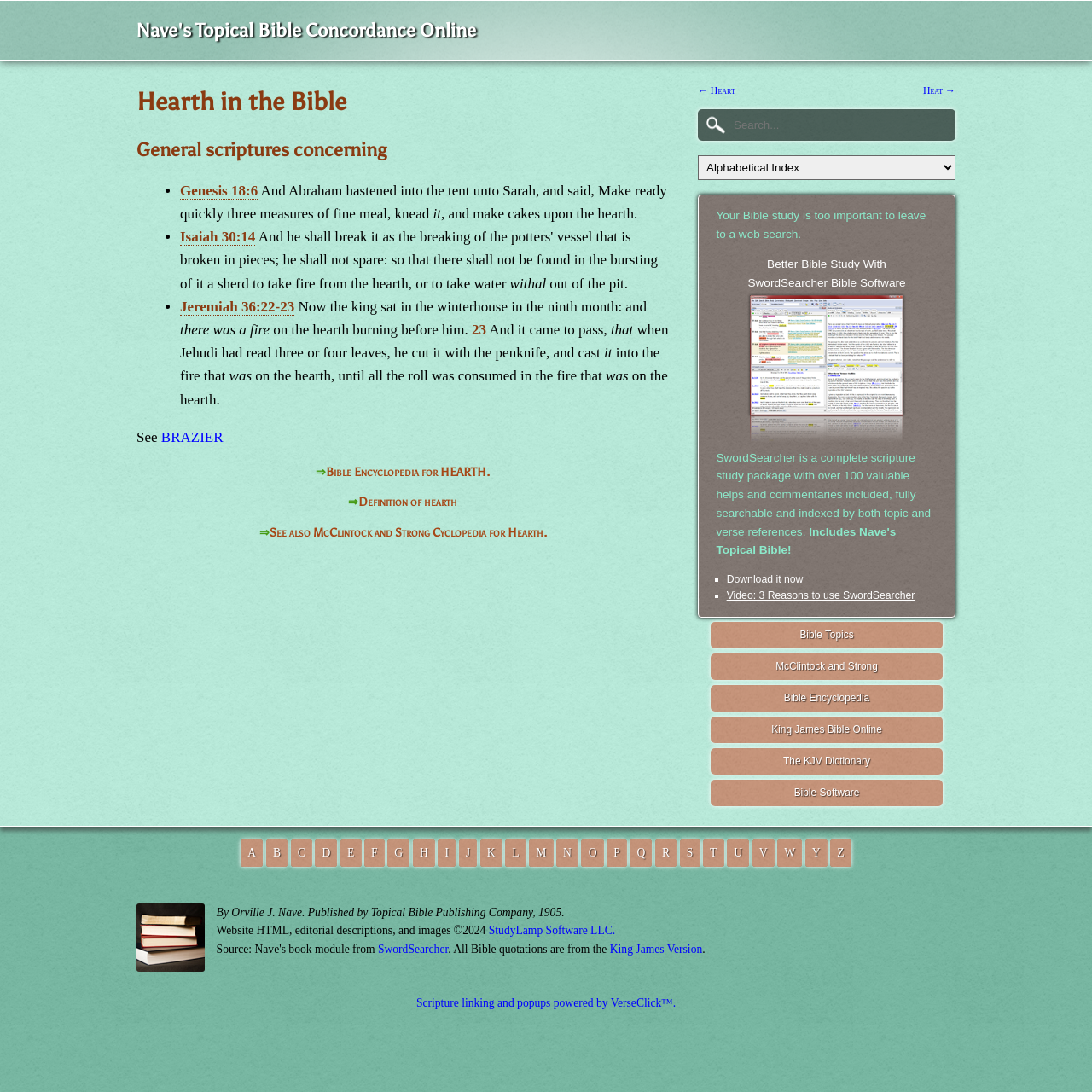Identify and provide the title of the webpage.

Hearth in the Bible